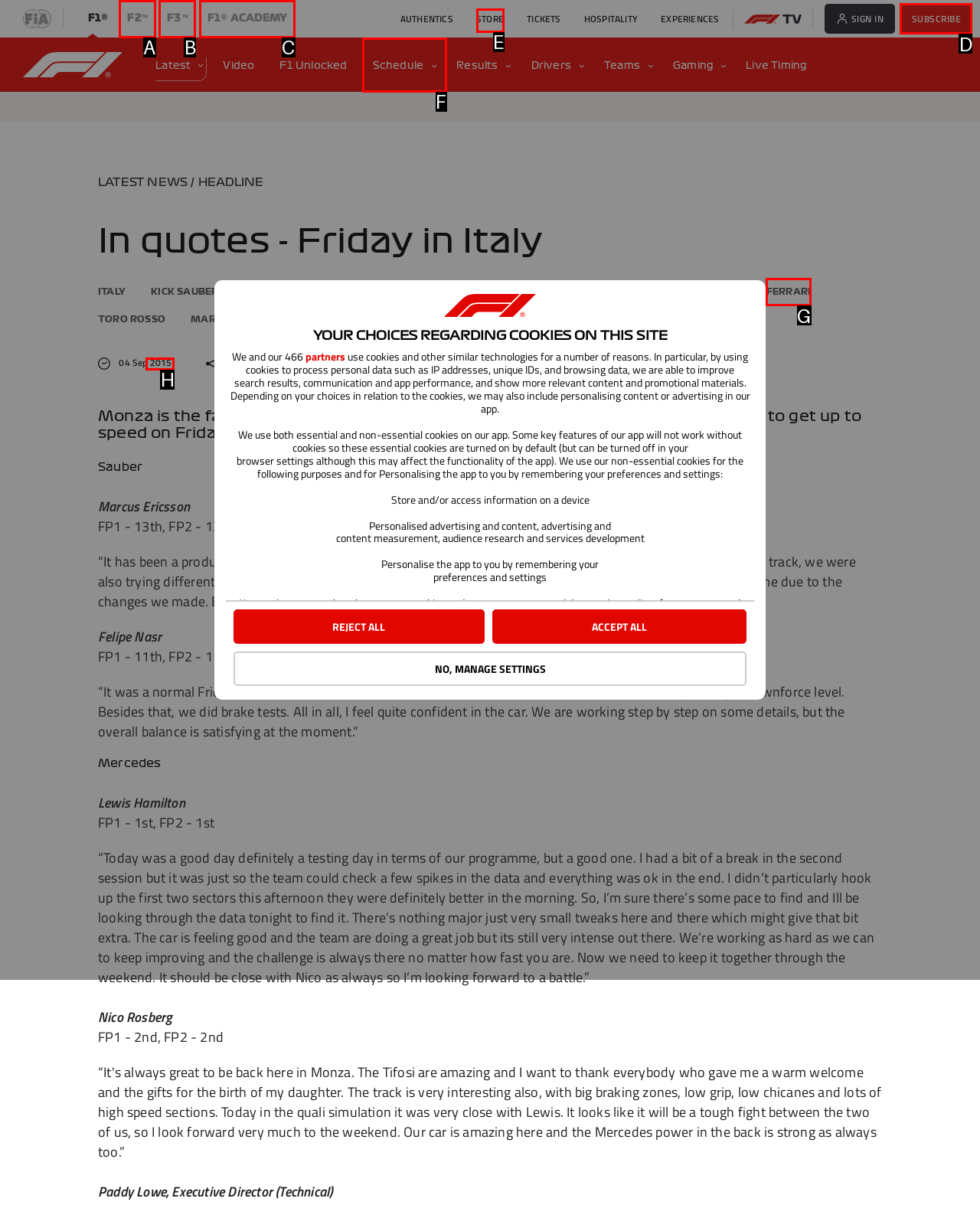Determine the letter of the element you should click to carry out the task: Subscribe
Answer with the letter from the given choices.

D